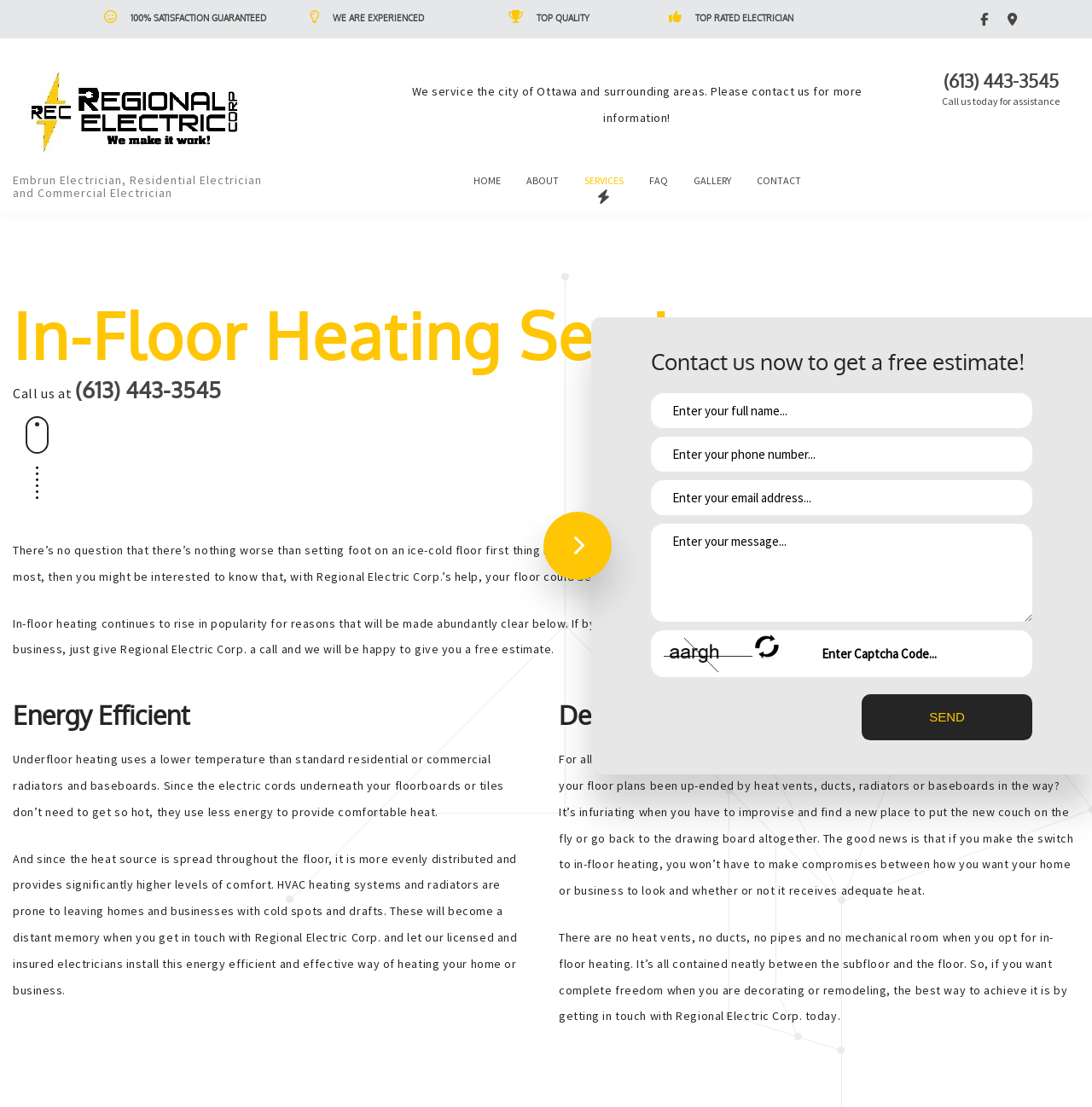Using the format (top-left x, top-left y, bottom-right x, bottom-right y), provide the bounding box coordinates for the described UI element. All values should be floating point numbers between 0 and 1: Gallery

[0.623, 0.137, 0.681, 0.188]